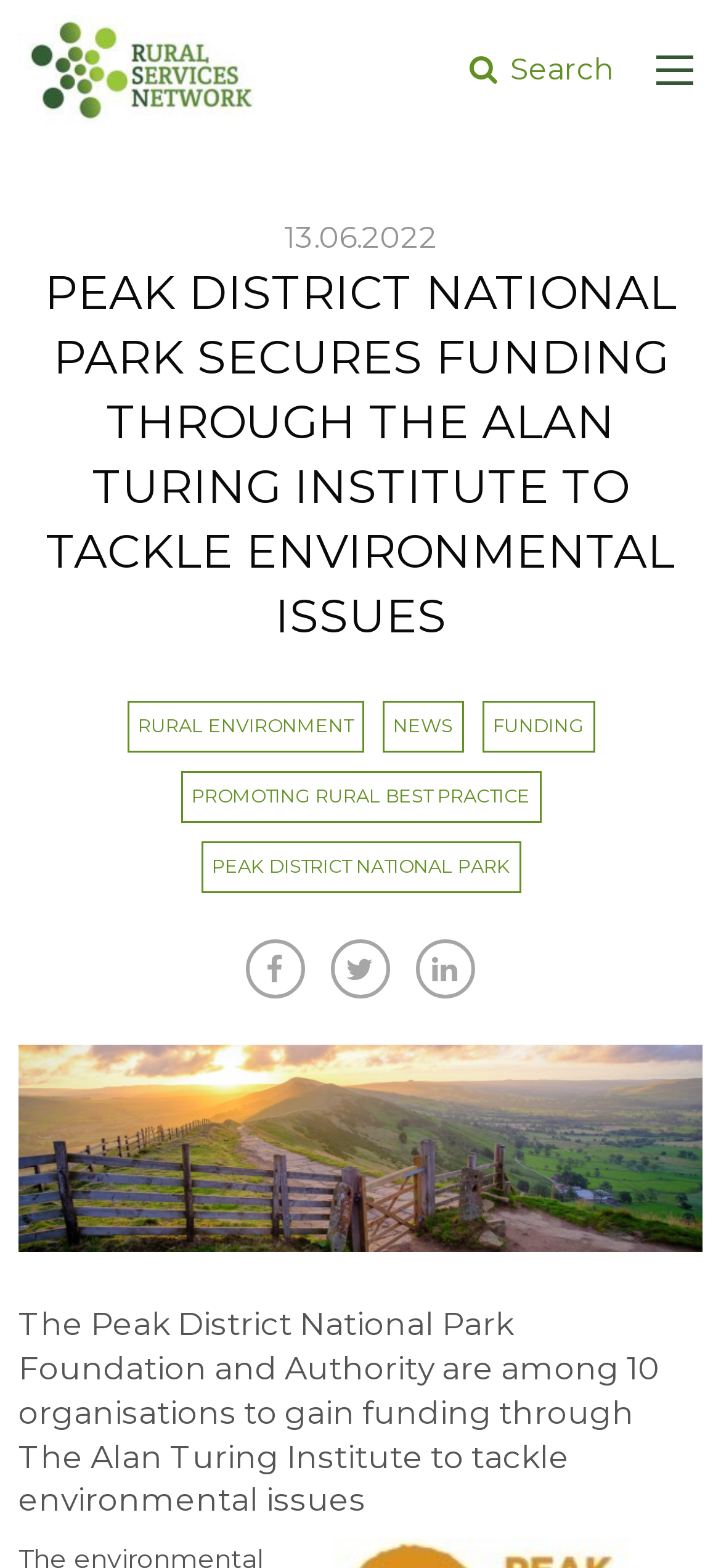What is the name of the national park mentioned in the article?
Please use the visual content to give a single word or phrase answer.

Peak District National Park